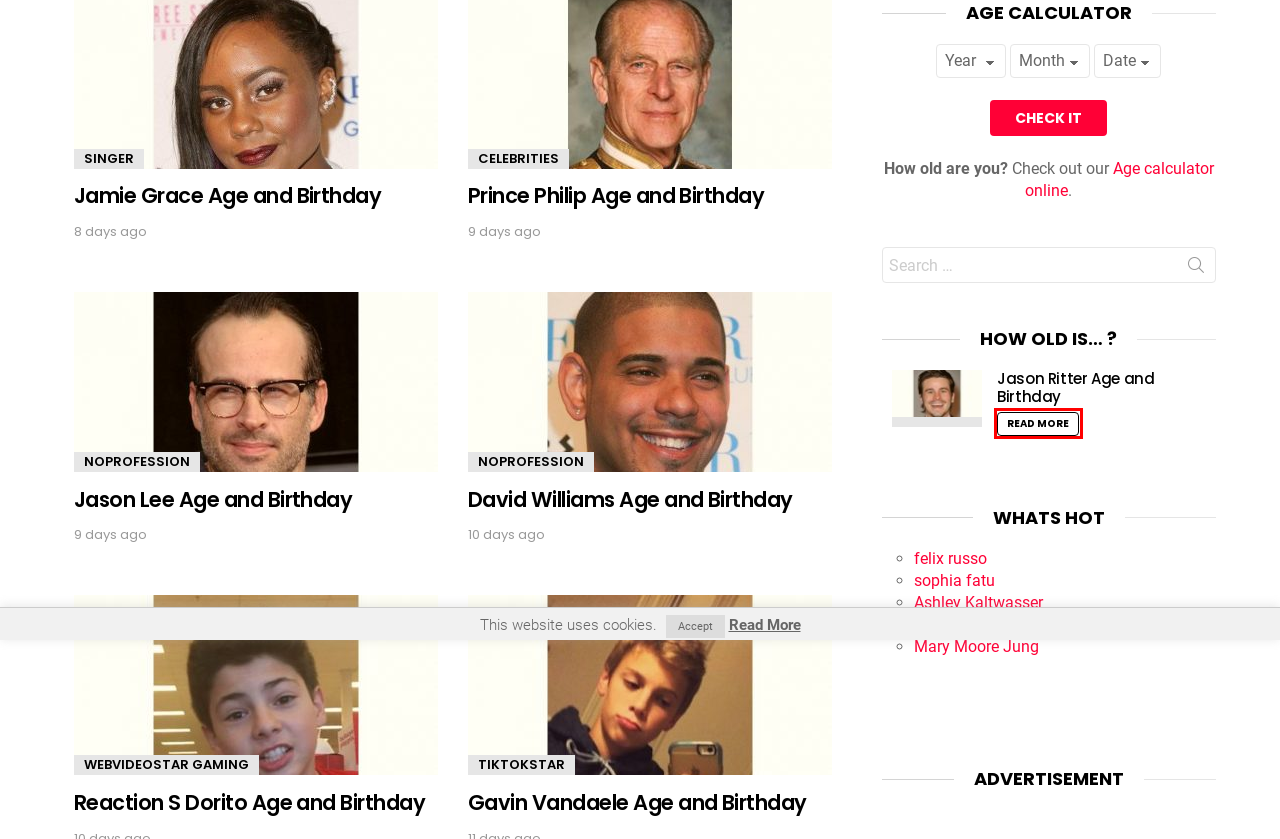A screenshot of a webpage is given, marked with a red bounding box around a UI element. Please select the most appropriate webpage description that fits the new page after clicking the highlighted element. Here are the candidates:
A. Reaction S Dorito Age And Birthday ✅ BirthdayAge.com
B. Jason Ritter Age And Birthday ✅ BirthdayAge.com
C. May 3, 2024 - Famous Birthdays & Ages: Celebrity Bios And Today's Birthdays
D. Webvideostar Gaming Archives - BirthdayAge.com
E. Famous Birthdays & Ages: Celebrity Bios And Today's Birthdays ✅ BirthdayAge.com - Page 5 Of 972
F. Ashley Kaltwasser Age And Birthday ✅ BirthdayAge.com
G. May 4, 2024 - Famous Birthdays & Ages: Celebrity Bios And Today's Birthdays
H. May 1, 2024 - Famous Birthdays & Ages: Celebrity Bios And Today's Birthdays

B